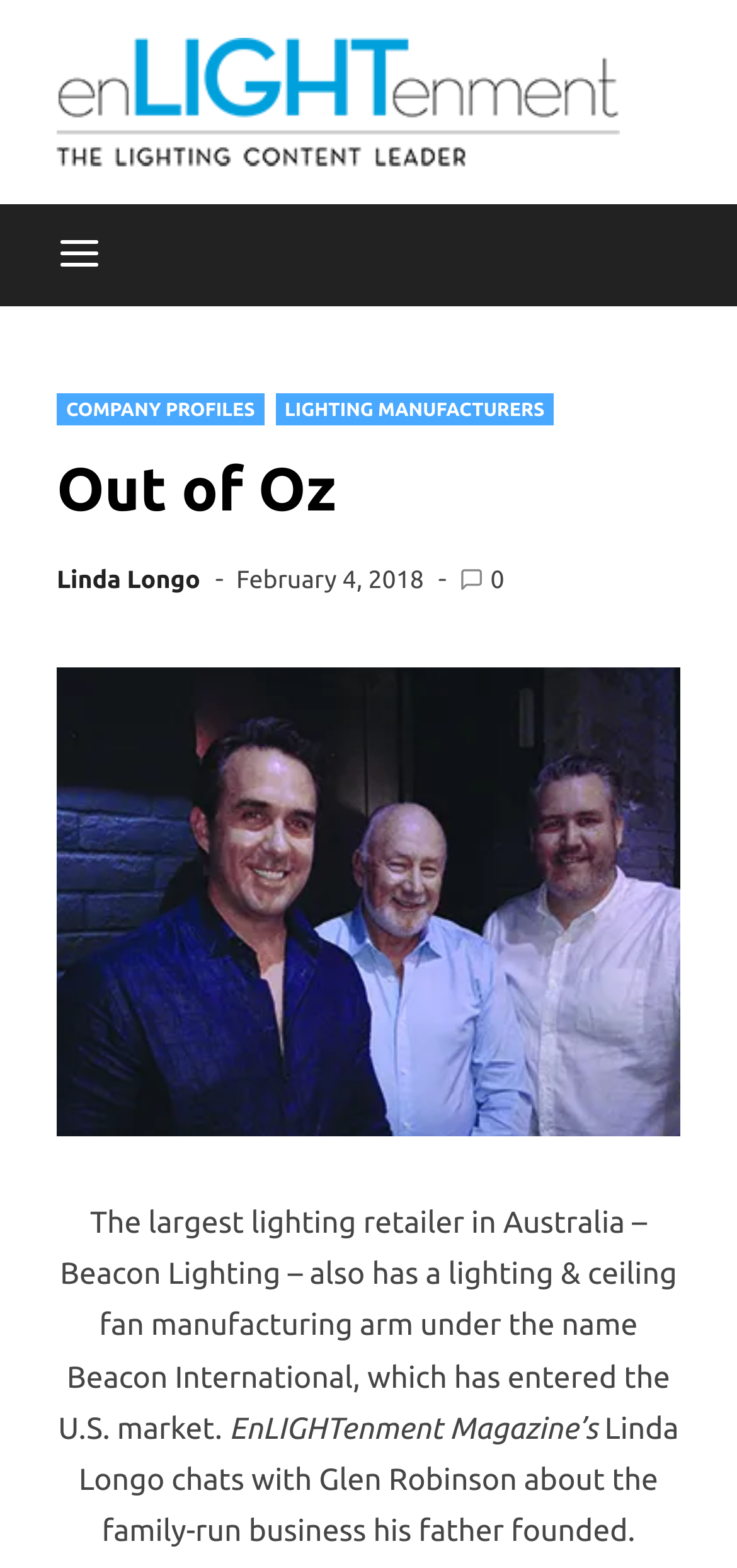Provide an in-depth caption for the webpage.

The webpage appears to be an article or blog post about Beacon Lighting, a lighting retailer in Australia. At the top left of the page, there is a menu button labeled "Menu" that controls the primary menu. To the right of the menu button, there is a link with no text. Below the menu button, there is an image, likely a logo or icon.

The main content of the page is divided into two sections. The top section has a header with the title "Out of Oz" and several links, including "COMPANY PROFILES", "LIGHTING MANUFACTURERS", and "Linda Longo". There are also three images in this section, possibly representing people or products.

Below the header, there is a paragraph of text that describes Beacon Lighting's business, including its entry into the U.S. market. This text is followed by a link with the date "February 4, 2018" and three more images. To the right of the date link, there is another link with the text "0".

The bottom section of the page has two blocks of text. The first block mentions EnLIGHTenment Magazine, and the second block is a summary of an interview between Linda Longo and Glen Robinson about the family-run business founded by Robinson's father.